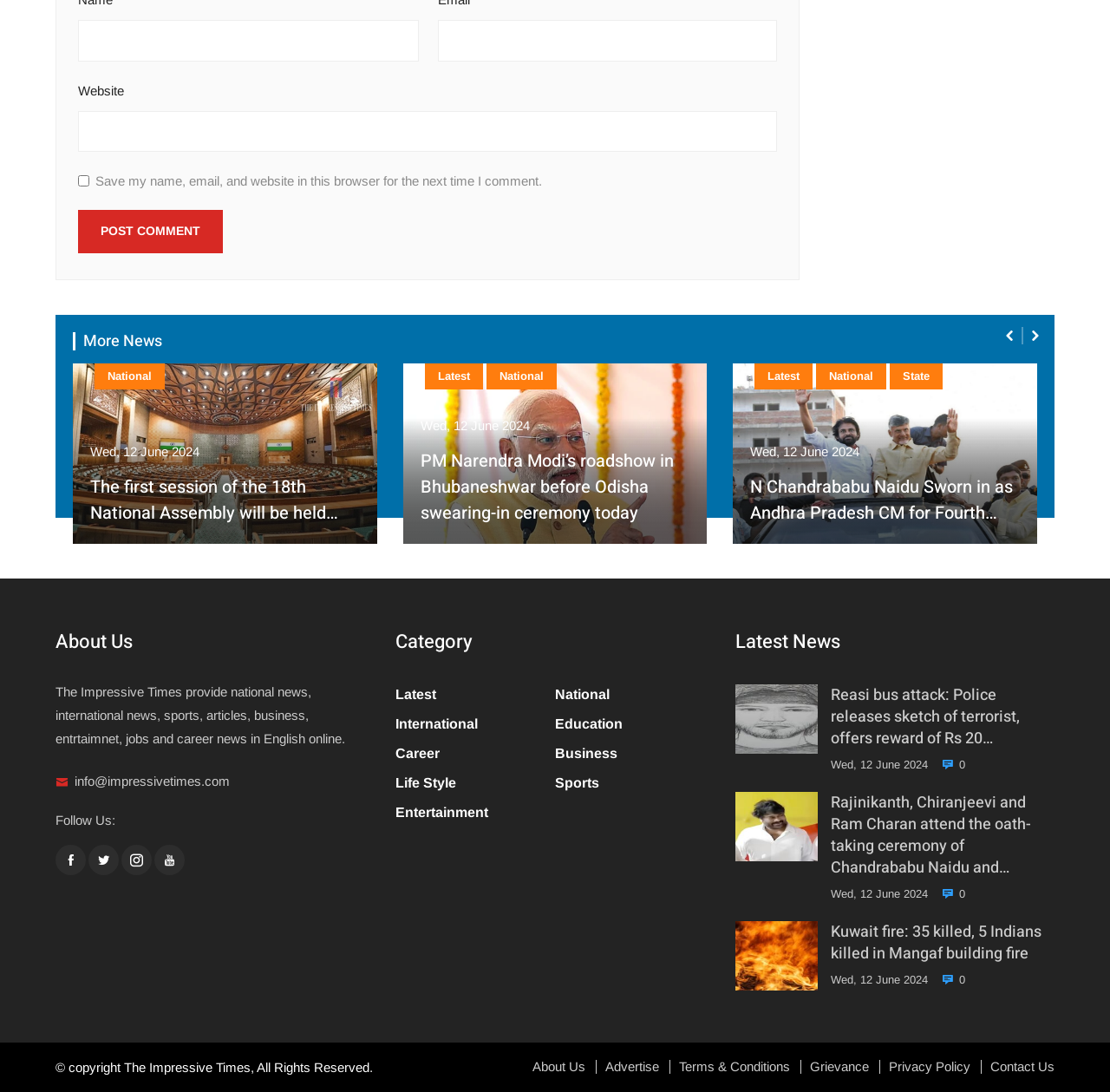Give a one-word or phrase response to the following question: What is the date of the news articles on the webpage?

Wed, 12 June 2024